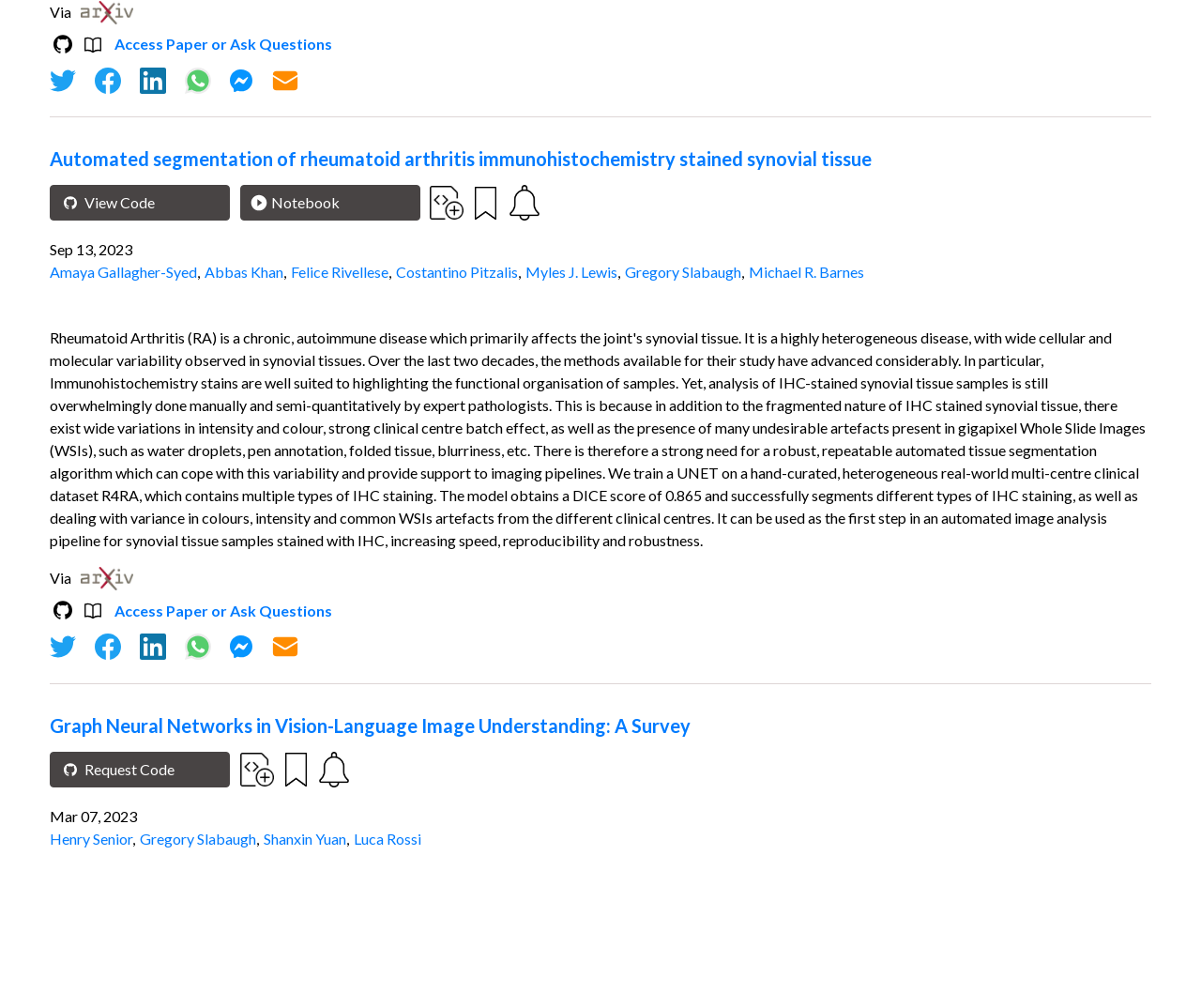Predict the bounding box of the UI element based on this description: "Whatsapp Icon".

[0.154, 0.628, 0.176, 0.656]